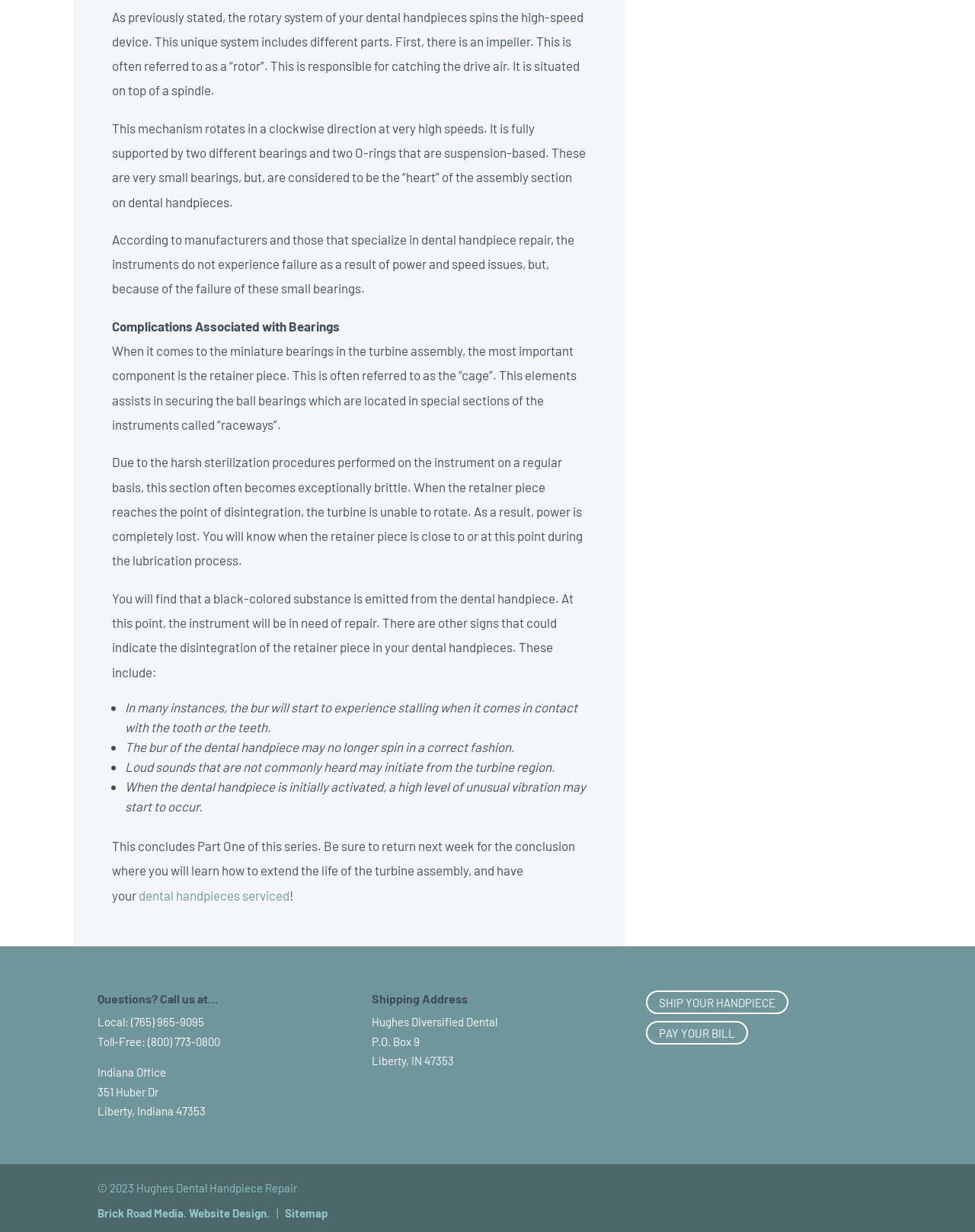Provide a short, one-word or phrase answer to the question below:
What is the purpose of the retainer piece in the turbine assembly?

Secures ball bearings